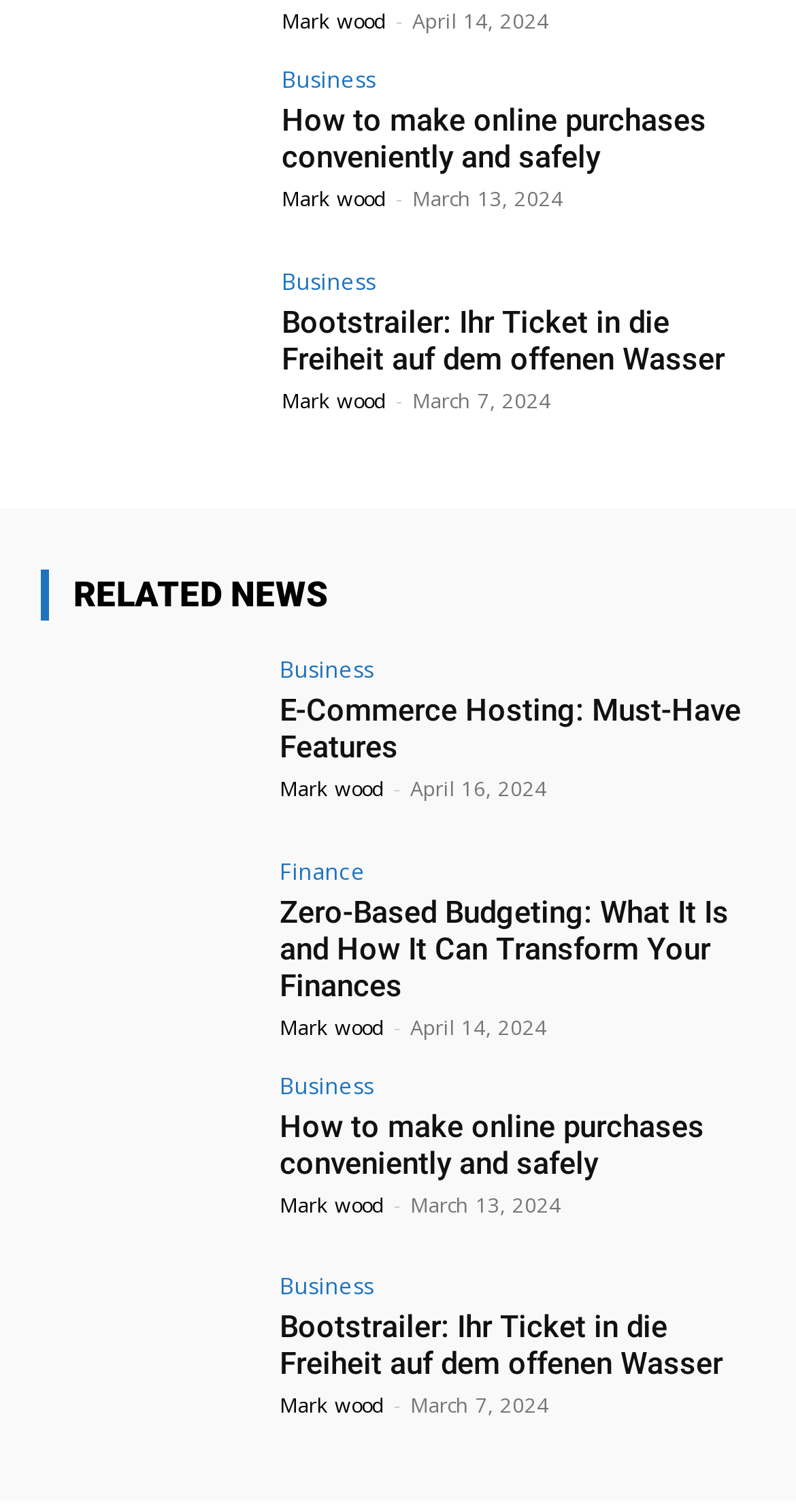Give a one-word or one-phrase response to the question:
What is the section title above the article 'E-Commerce Hosting: Must-Have Features'?

RELATED NEWS